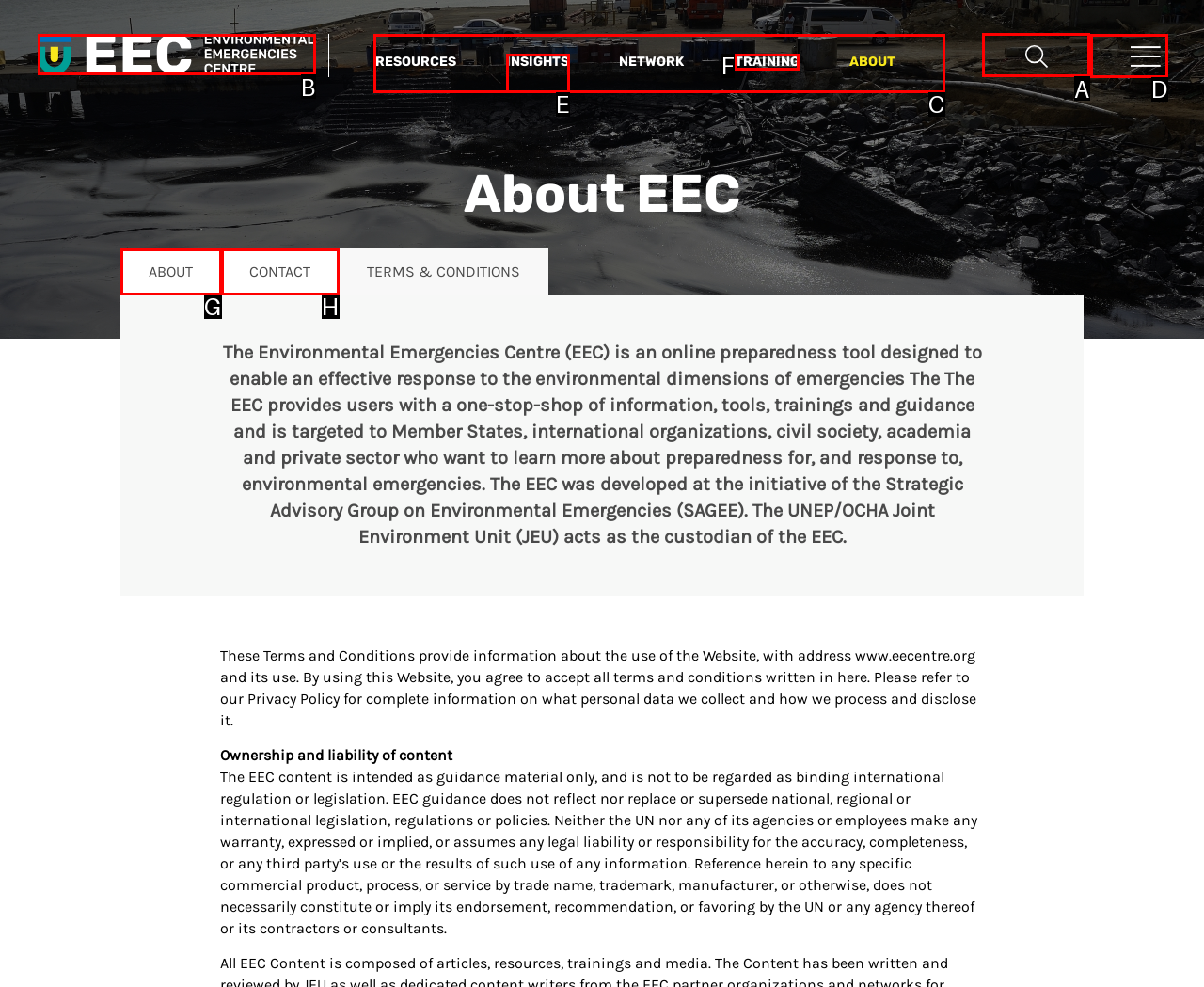Tell me the letter of the correct UI element to click for this instruction: Open the search function. Answer with the letter only.

A